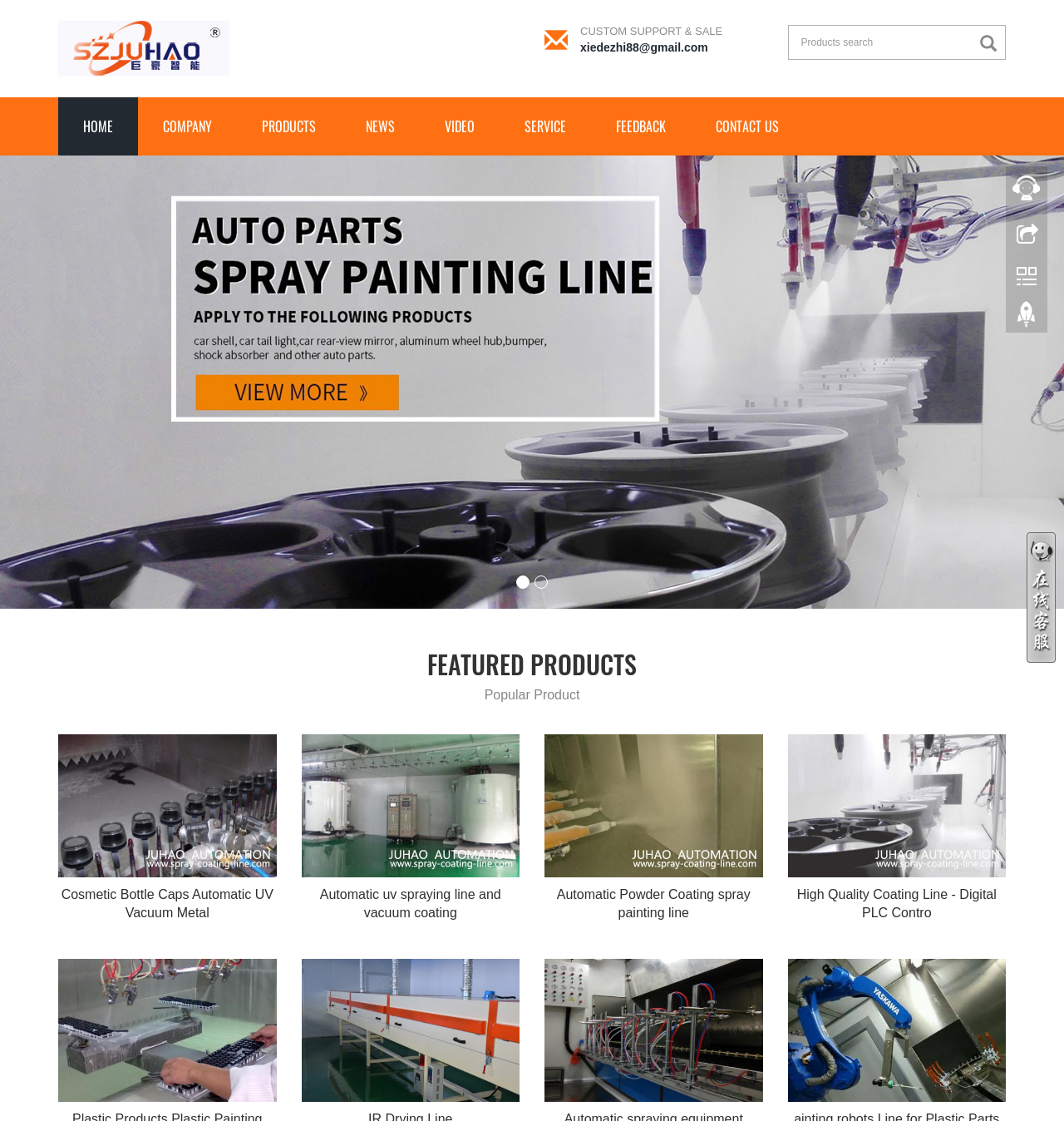Please find and report the bounding box coordinates of the element to click in order to perform the following action: "Learn about automatic coating line". The coordinates should be expressed as four float numbers between 0 and 1, in the format [left, top, right, bottom].

[0.0, 0.139, 1.0, 0.543]